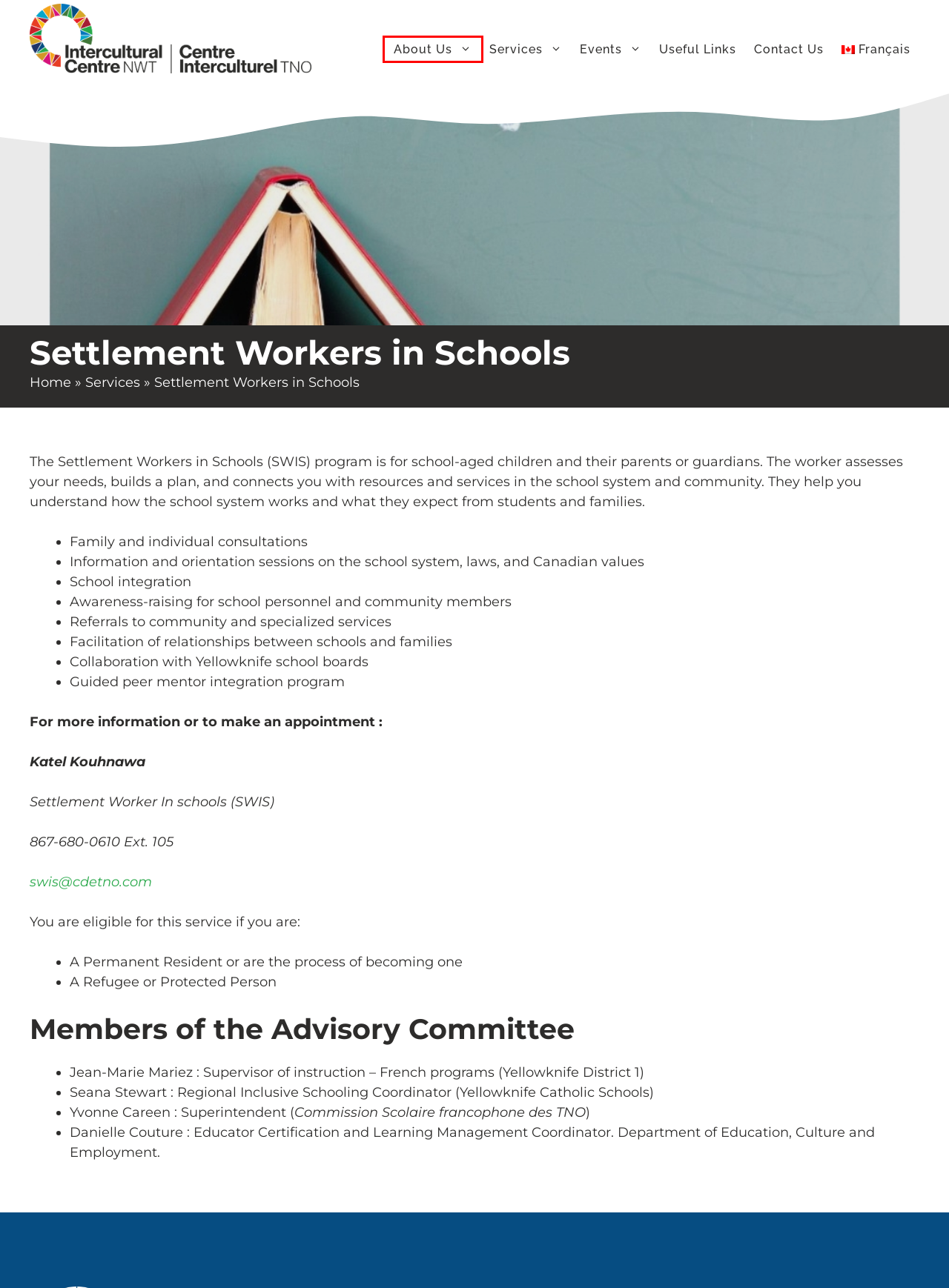Consider the screenshot of a webpage with a red bounding box and select the webpage description that best describes the new page that appears after clicking the element inside the red box. Here are the candidates:
A. Immigration Networks - Intercultural Centre NWT
B. Meet the Team - Intercultural Centre NWT
C. With Media by Kyle Thomas
D. Intercultural Centre NWT - Helping Newcomers and Immigrants
E. Travailleurs d’établissement dans les écoles - Intercultural Centre NWT
F. Settlement and Integration - Intercultural Centre NWT
G. Welcoming Francophone Community - Intercultural Centre NWT
H. Who We Are - Intercultural Centre NWT

H